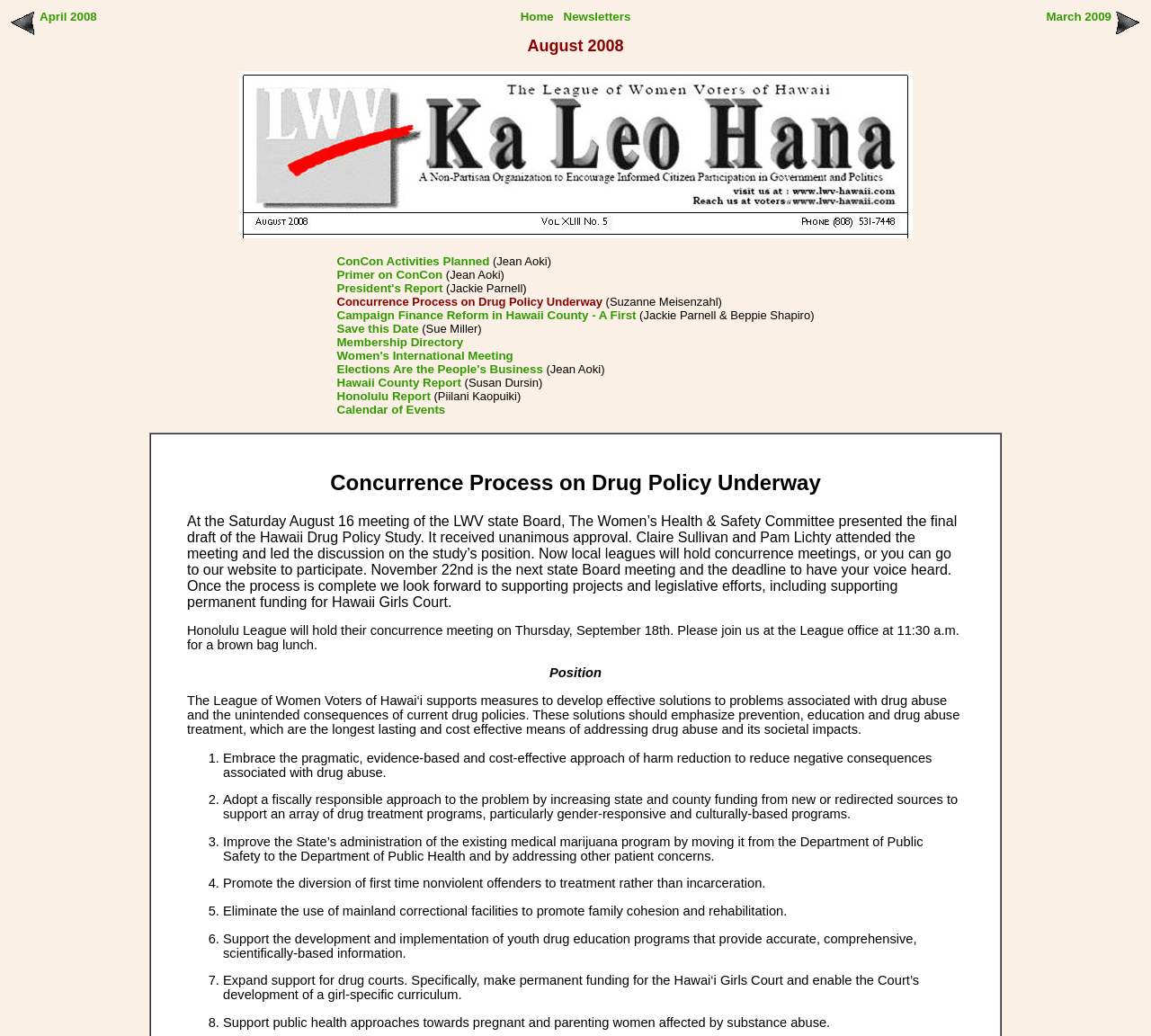From the image, can you give a detailed response to the question below:
What is the first article about?

The first article is about ConCon Activities Planned, which is written by Jean Aoki. This information can be found in the table of contents, where it lists the different articles and their authors.